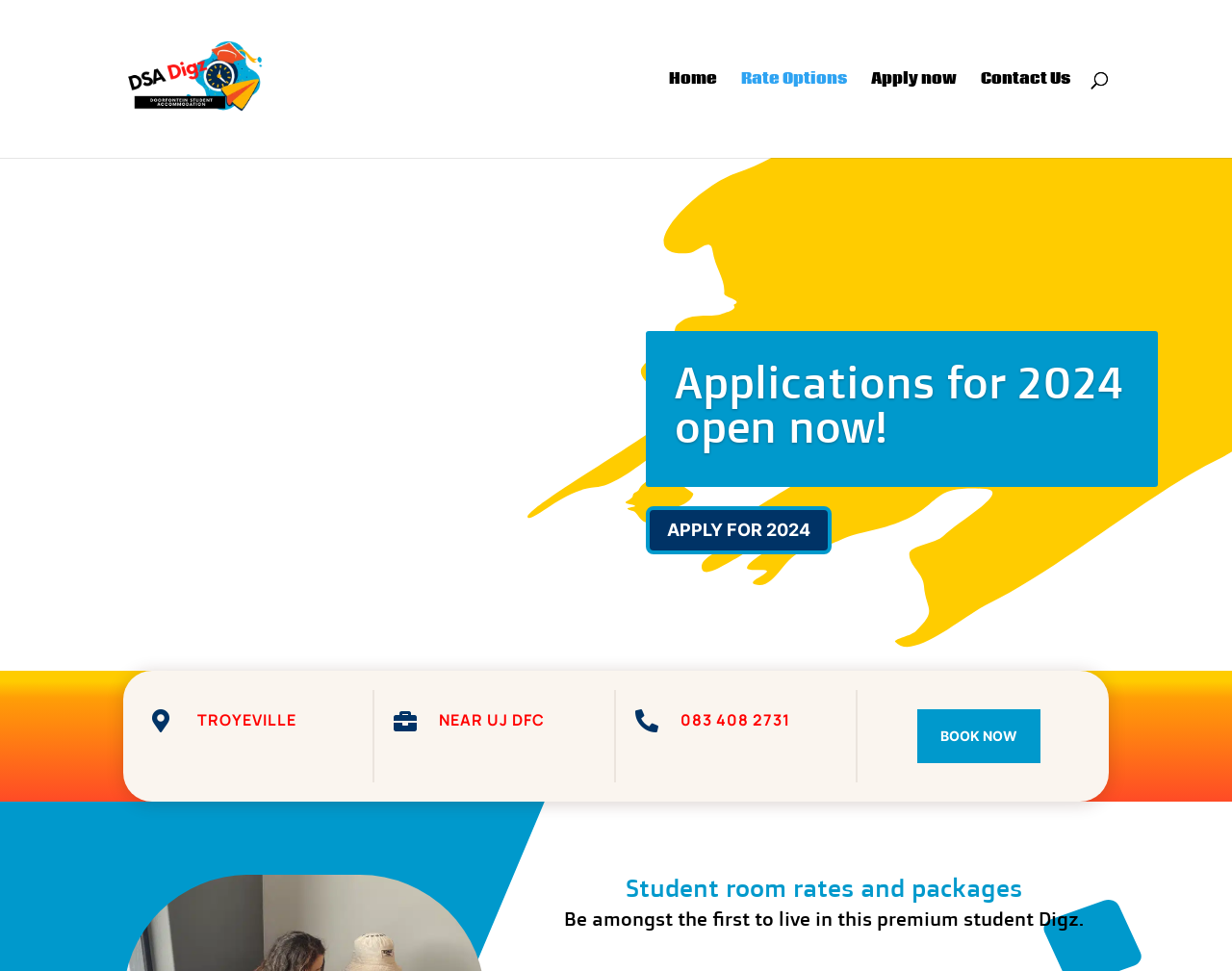Generate a thorough caption that explains the contents of the webpage.

The webpage is about student accommodation near the University of Johannesburg's Doornfontein Campus (UJ DFC). At the top, there is a logo of "DSA Digz - Doorfontein Student Accommodation" with a link to the homepage. Below the logo, there is a navigation menu with links to "Home", "Rate Options", "Apply now", and "Contact Us".

In the main content area, there is a prominent heading announcing that "Applications for 2024 open now!" with a link to apply. Below this, there is a call-to-action button to "APPLY FOR 2024" with an arrow icon.

The webpage is divided into three sections, each with a heading and an icon. The first section is about Troyeville, the second section is about the location being near UJ DFC, and the third section has a phone number and a link to "083 408 2731". 

Further down, there is a "BOOK NOW" button with an arrow icon. The webpage also provides information about student room rates and packages, with a heading that invites students to be amongst the first to live in this premium student accommodation. At the very bottom, there is a small icon.